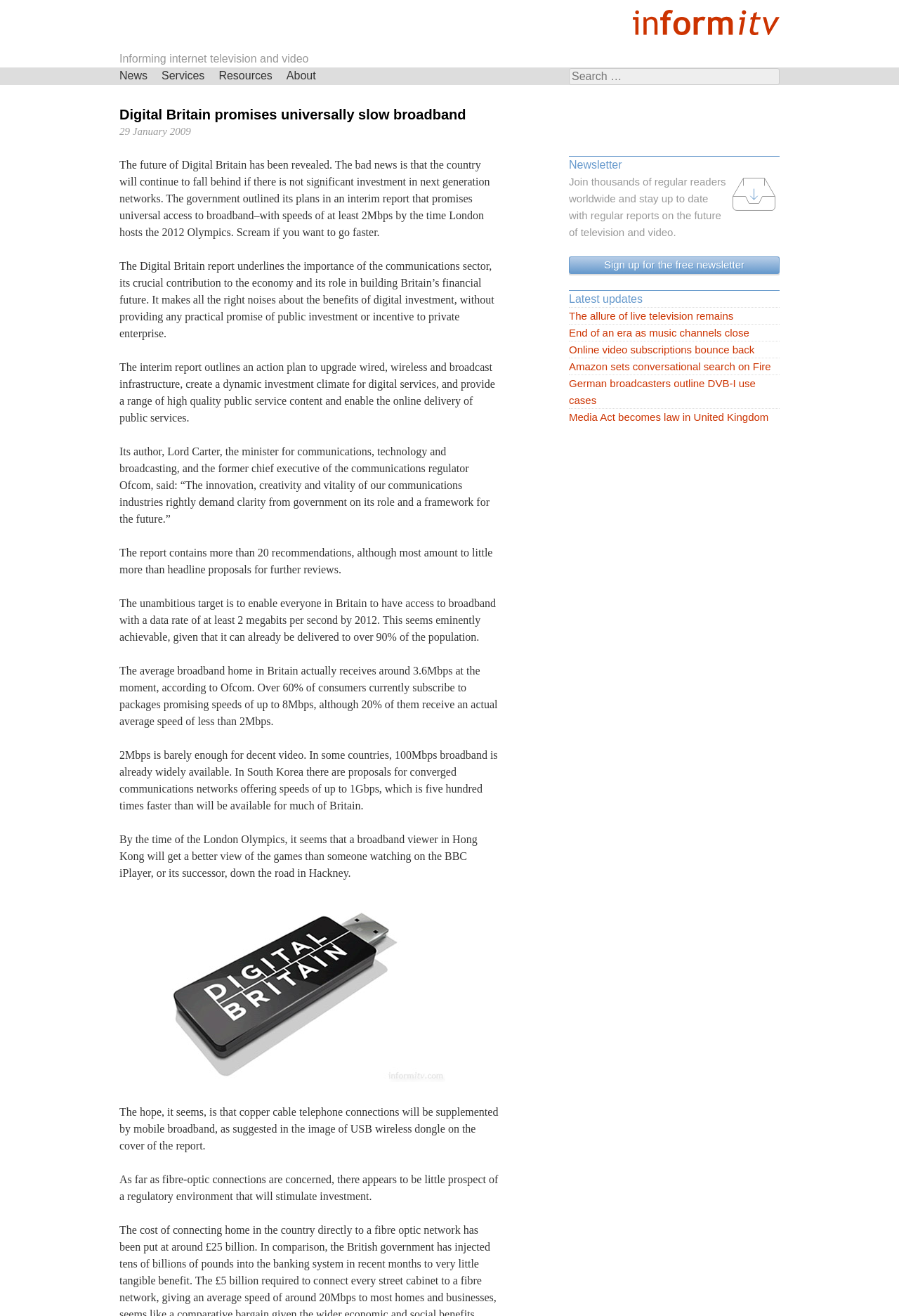What is the minimum broadband speed promised by Digital Britain?
Identify the answer in the screenshot and reply with a single word or phrase.

2Mbps